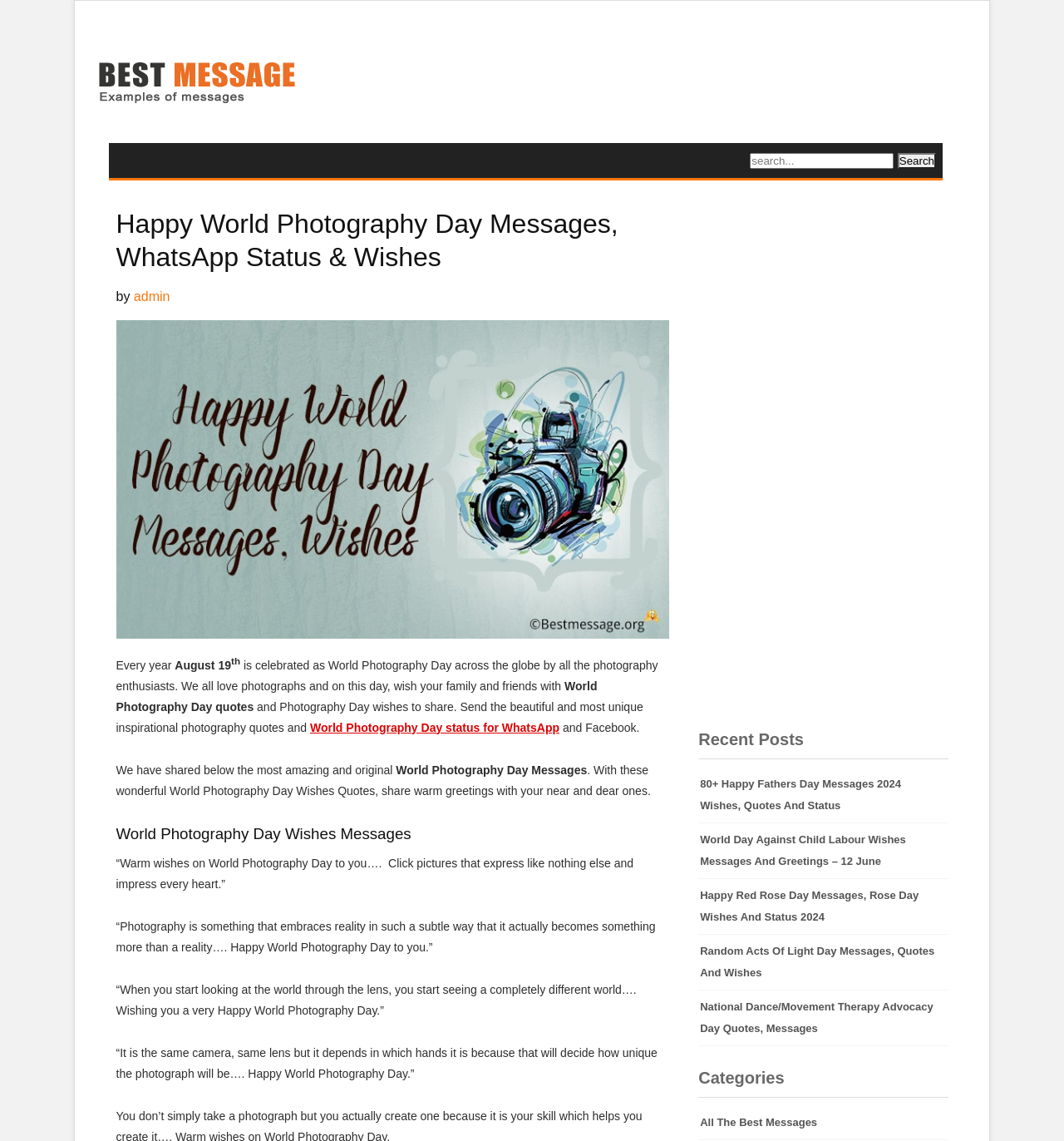Please identify the bounding box coordinates of the element I need to click to follow this instruction: "View World Photography Day Messages".

[0.109, 0.721, 0.629, 0.74]